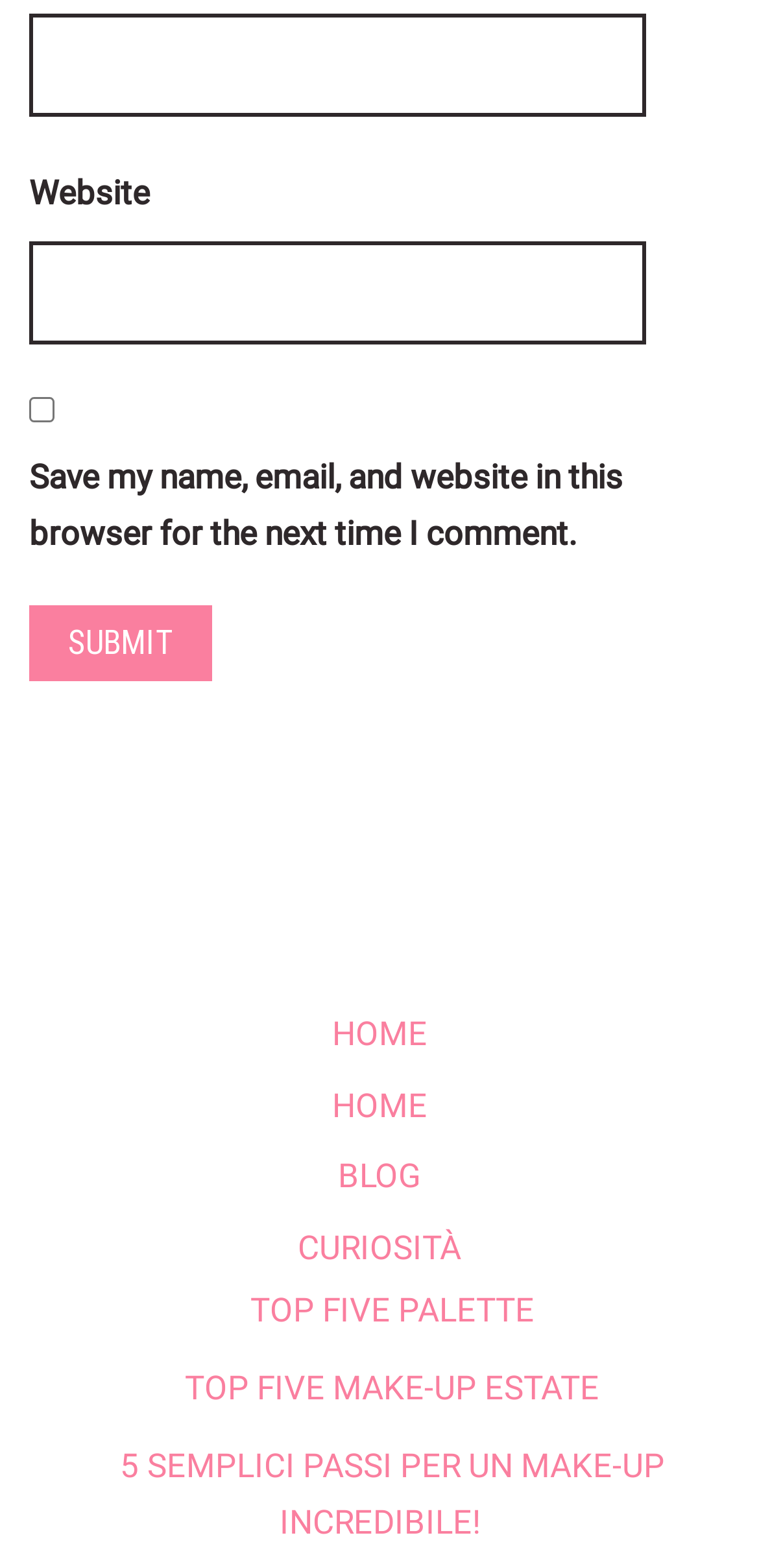Locate the bounding box coordinates of the clickable region necessary to complete the following instruction: "Submit". Provide the coordinates in the format of four float numbers between 0 and 1, i.e., [left, top, right, bottom].

[0.038, 0.386, 0.279, 0.434]